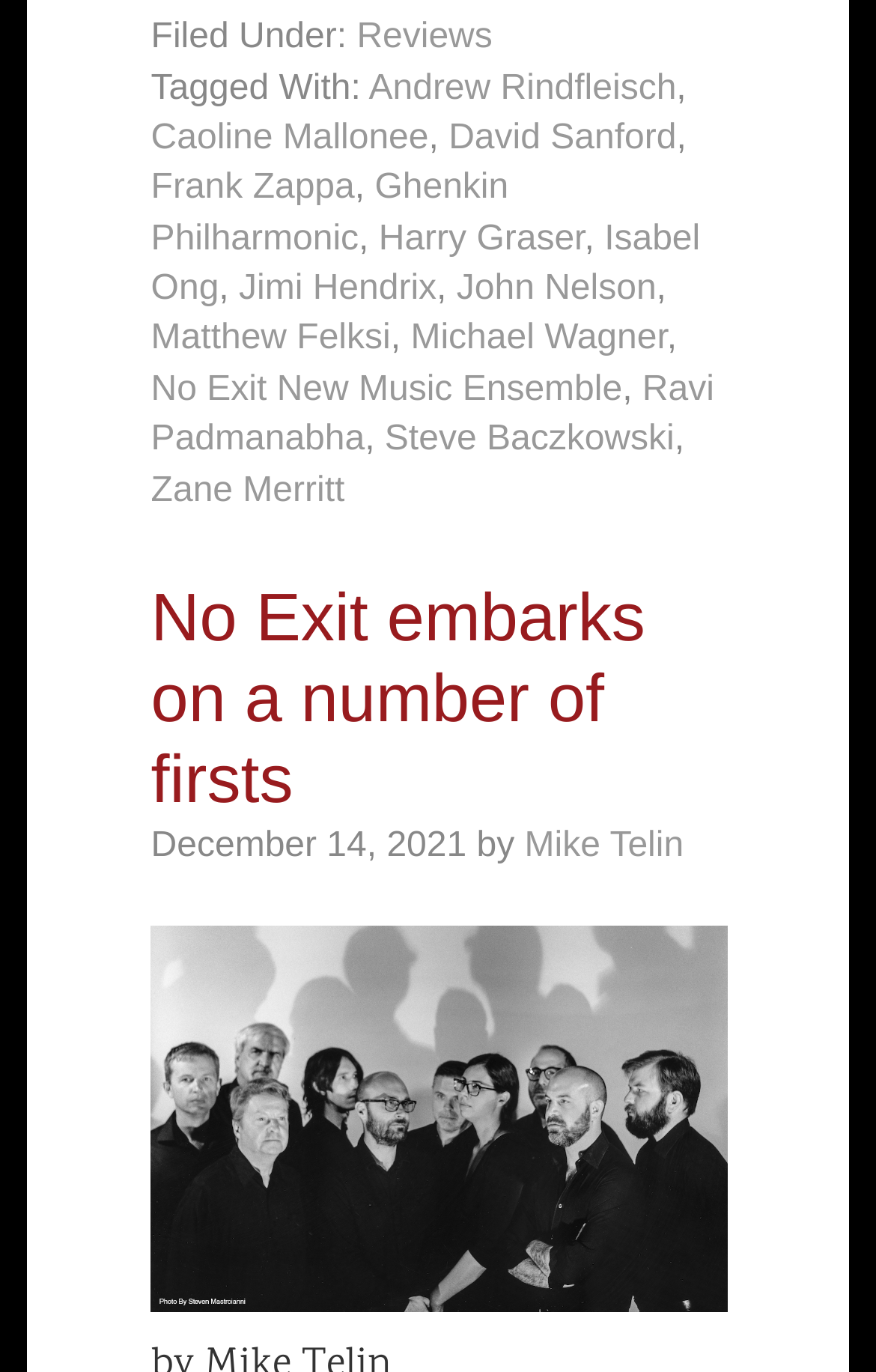Provide a one-word or short-phrase answer to the question:
Who wrote the article?

Mike Telin